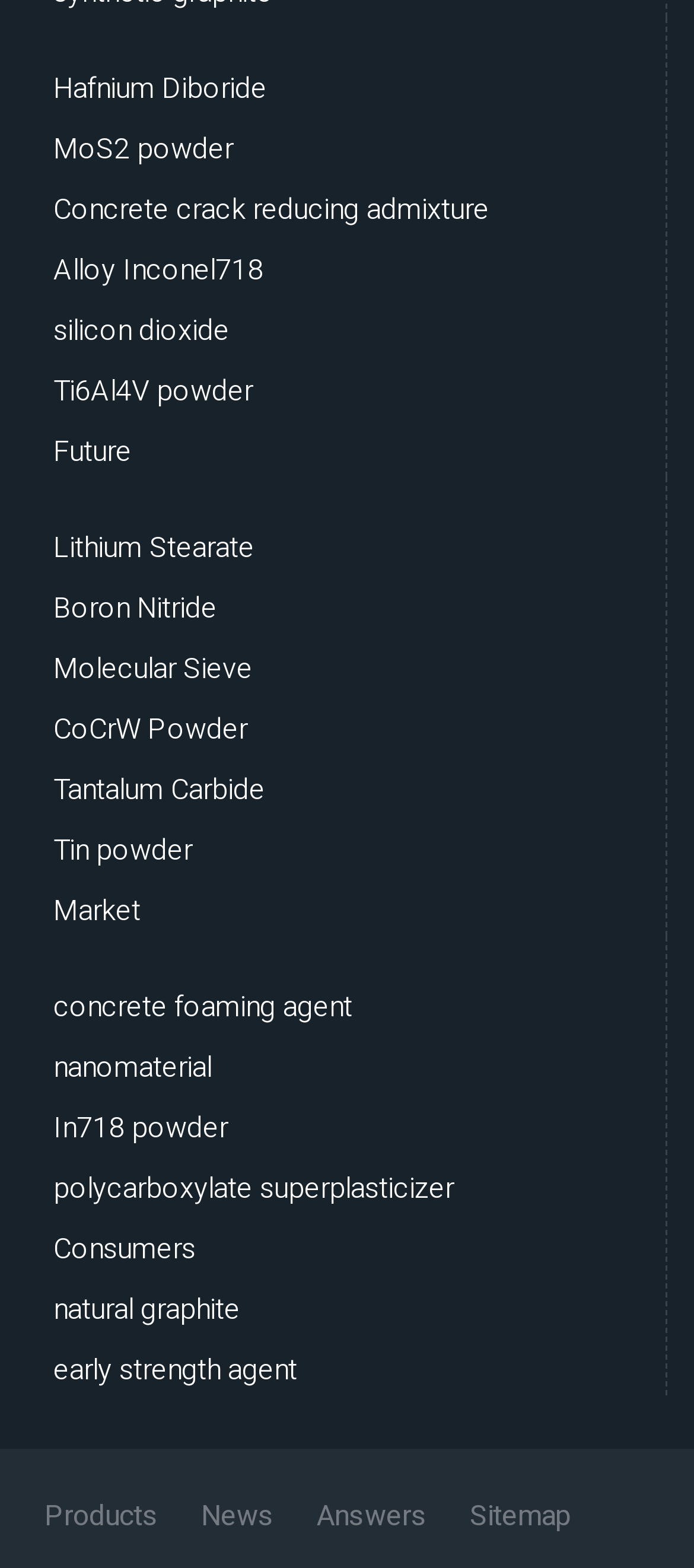Provide your answer to the question using just one word or phrase: What is the second section in the bottom navigation?

News